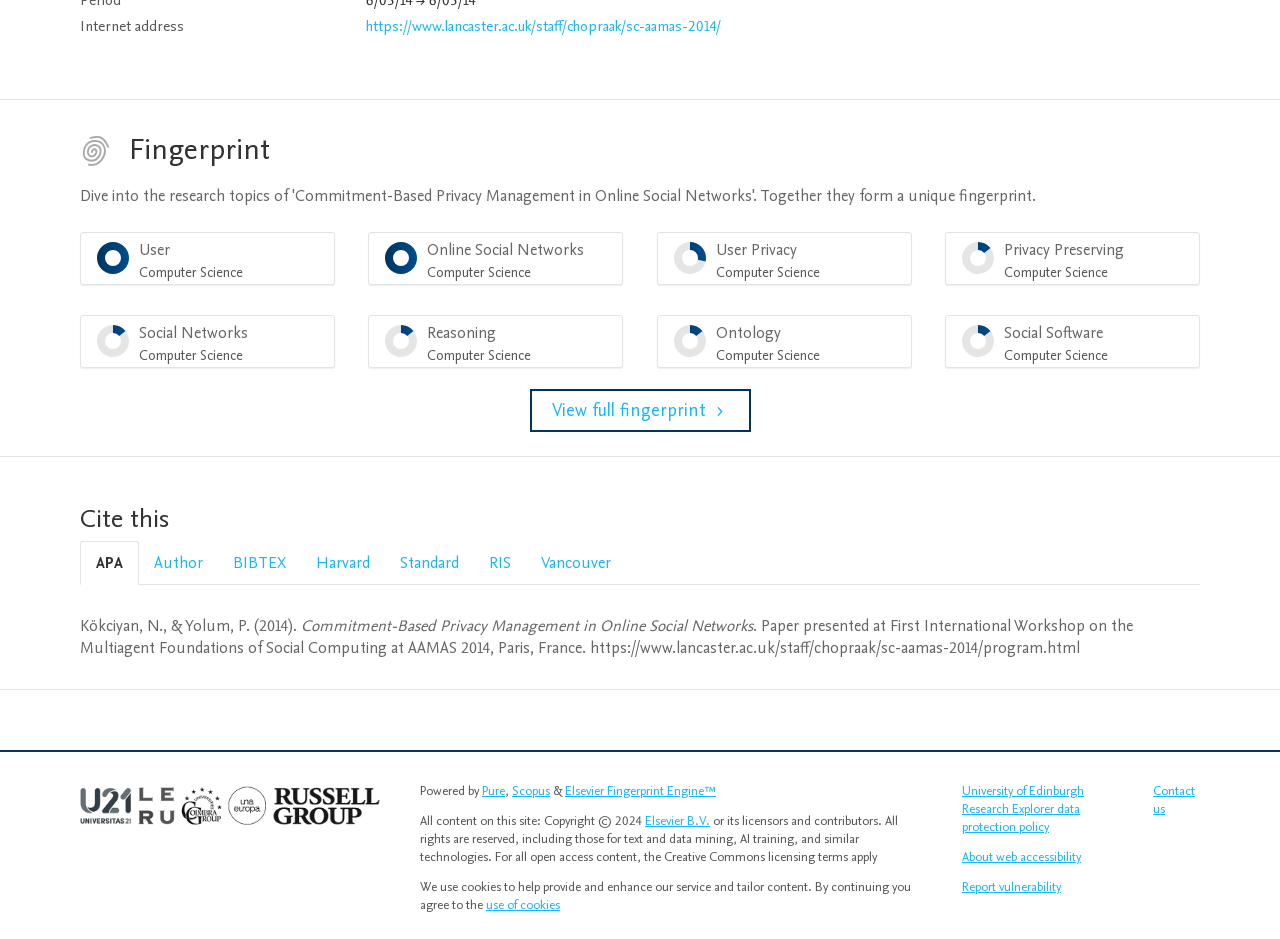Determine the bounding box coordinates of the region to click in order to accomplish the following instruction: "View full fingerprint". Provide the coordinates as four float numbers between 0 and 1, specifically [left, top, right, bottom].

[0.414, 0.415, 0.586, 0.46]